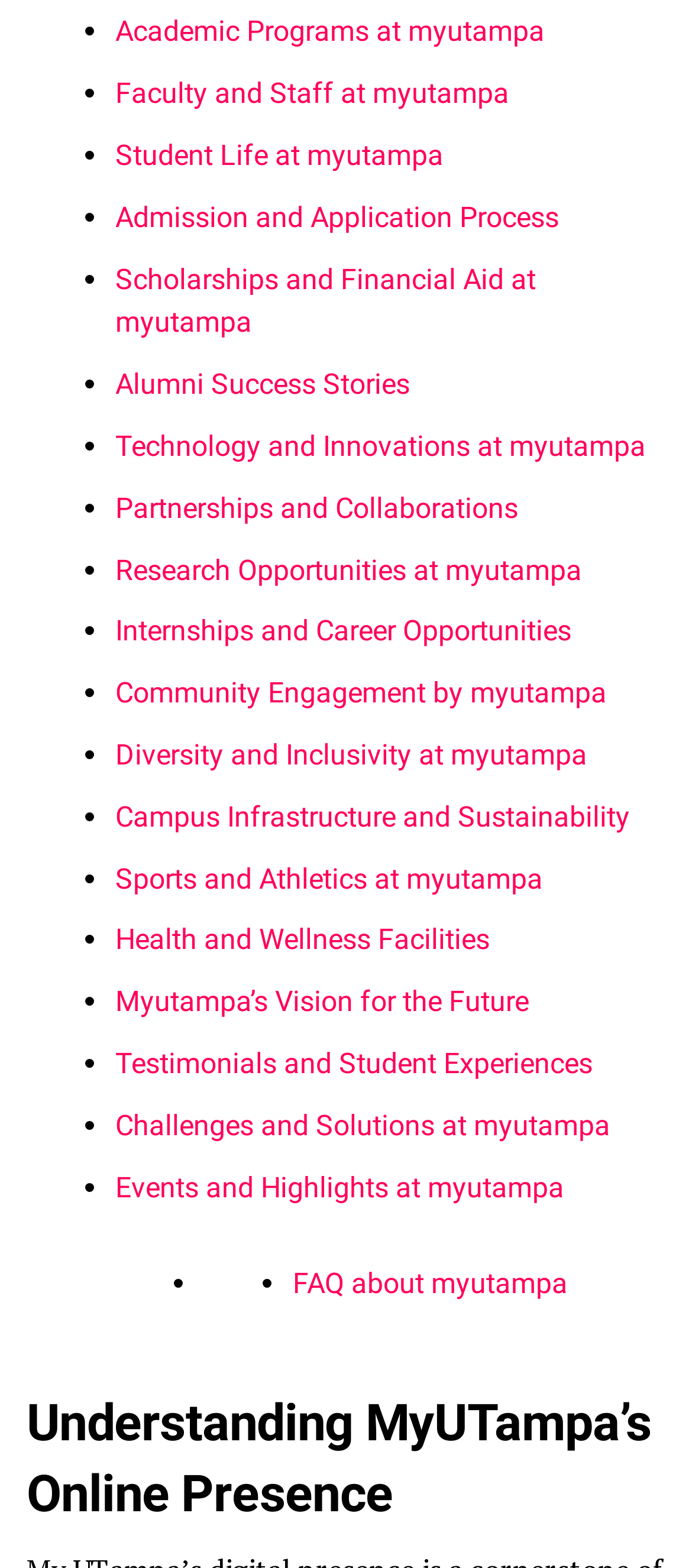Find the bounding box coordinates of the clickable area required to complete the following action: "Click on Academic Programs at myutampa".

[0.167, 0.01, 0.787, 0.031]